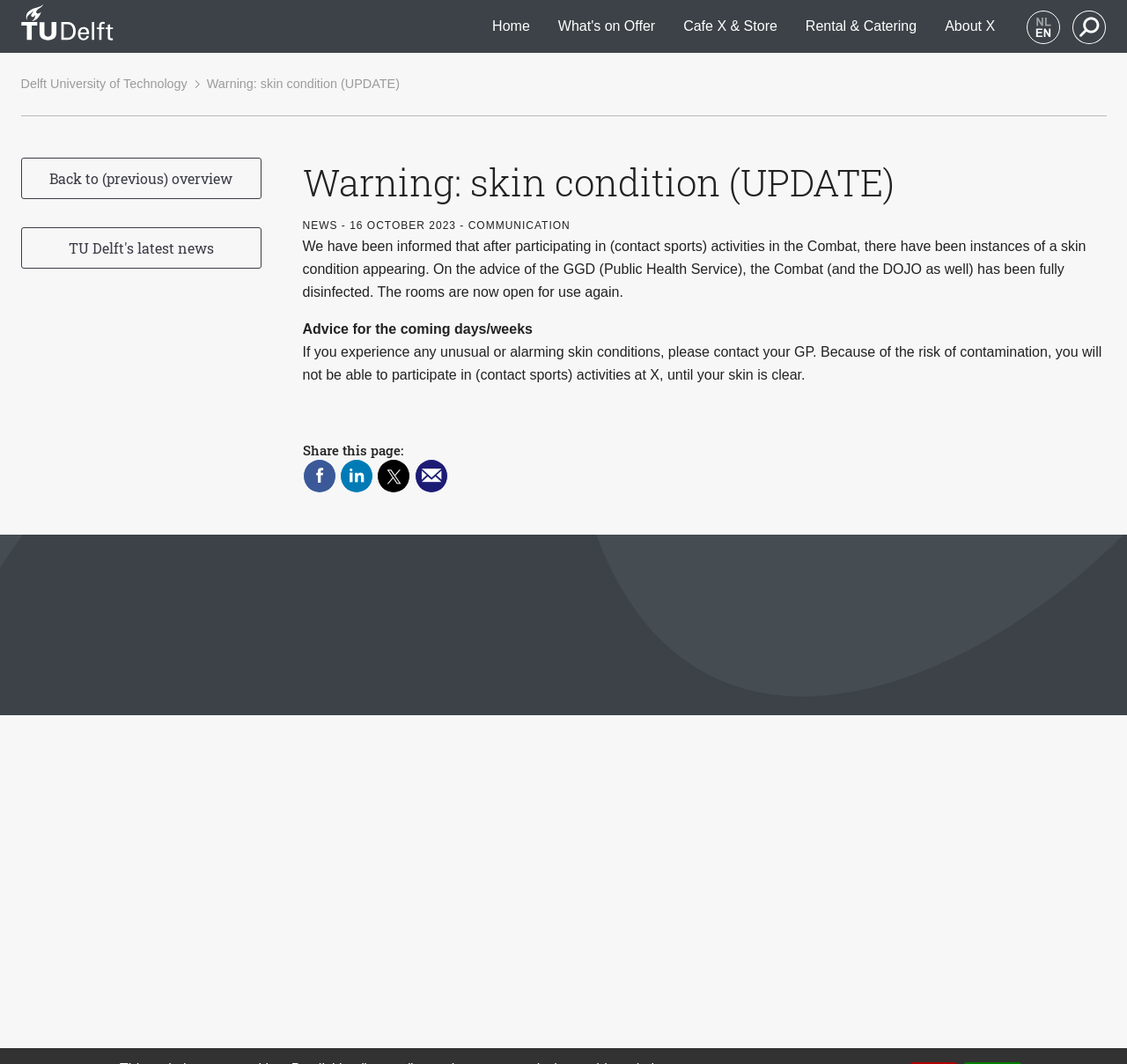Please specify the bounding box coordinates of the element that should be clicked to execute the given instruction: 'go to TU Delft homepage'. Ensure the coordinates are four float numbers between 0 and 1, expressed as [left, top, right, bottom].

[0.018, 0.0, 0.1, 0.05]